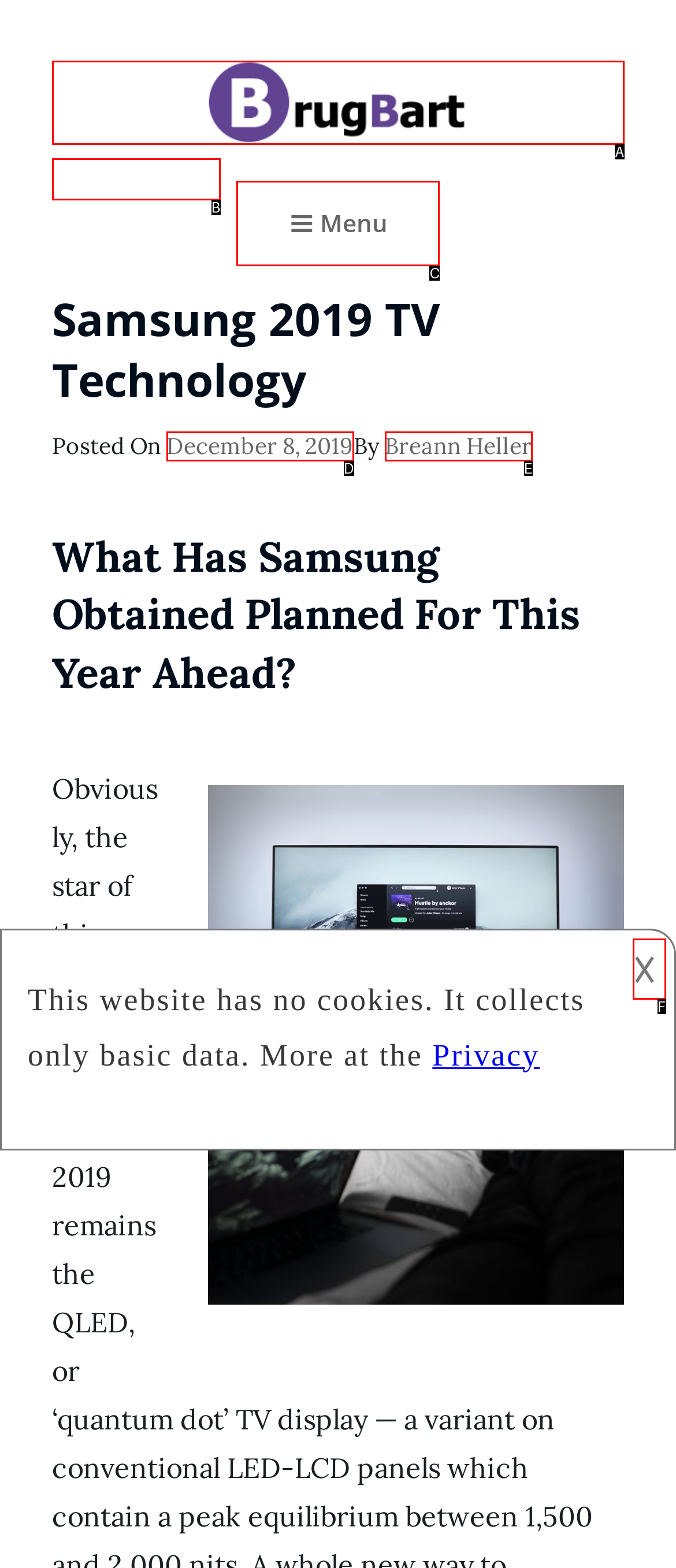Point out the option that aligns with the description: Archive
Provide the letter of the corresponding choice directly.

None